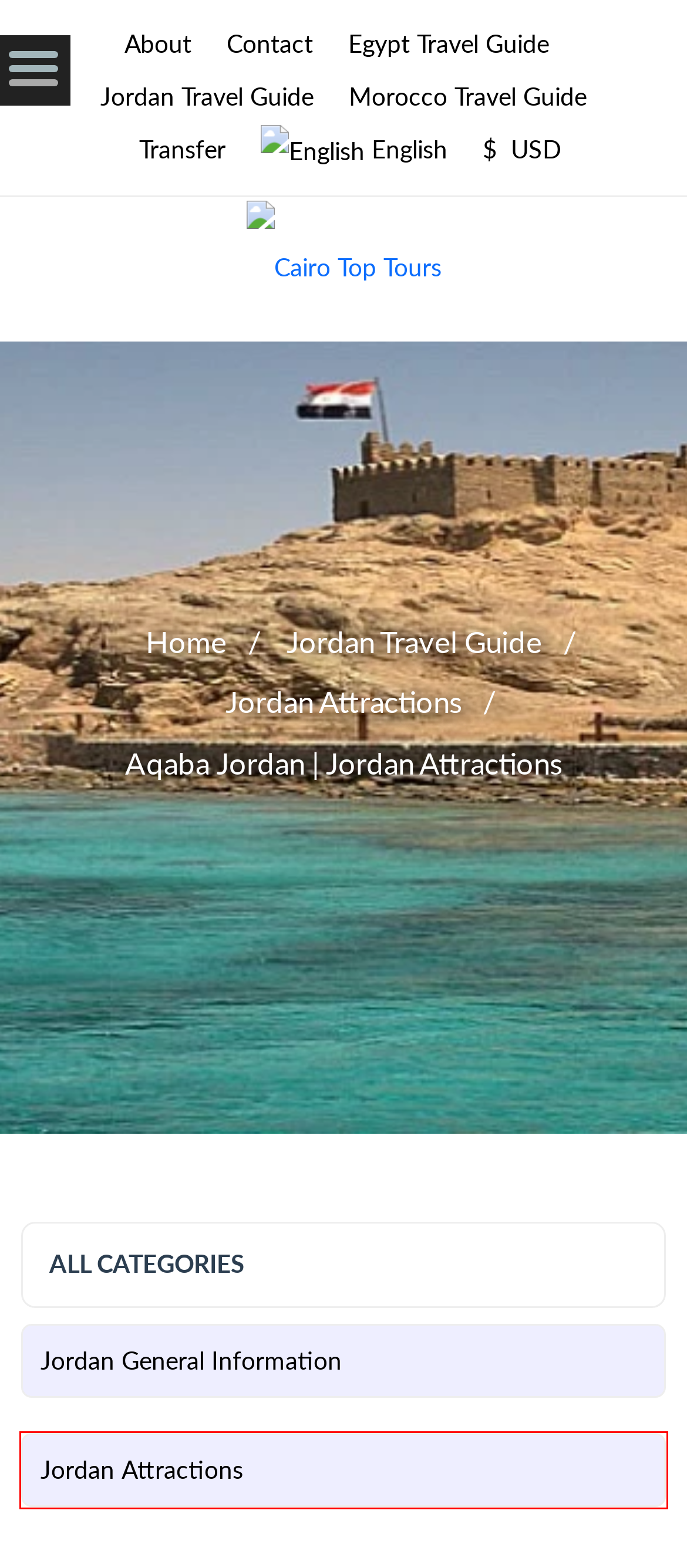You are given a screenshot depicting a webpage with a red bounding box around a UI element. Select the description that best corresponds to the new webpage after clicking the selected element. Here are the choices:
A. Jordan Attractions | Historical Places in Jordan
B. Best Travel Guide Itinerary In Morocco | Trips In Morocco
C. About Cairo Top Tours company | Best travel agency in Egypt
D. Sharm El Sheikh Daily Tours | Things to do in Sharm
E. Jordan Travel Guide - Things to do in Jordan
F. Contact Us | Cairo Top Tours
G. Egypt Private Transfer - Cairo Top Tours
H. Egypt Travel Packages 2024-2025 | Egypt tours Packages and Vacations

A